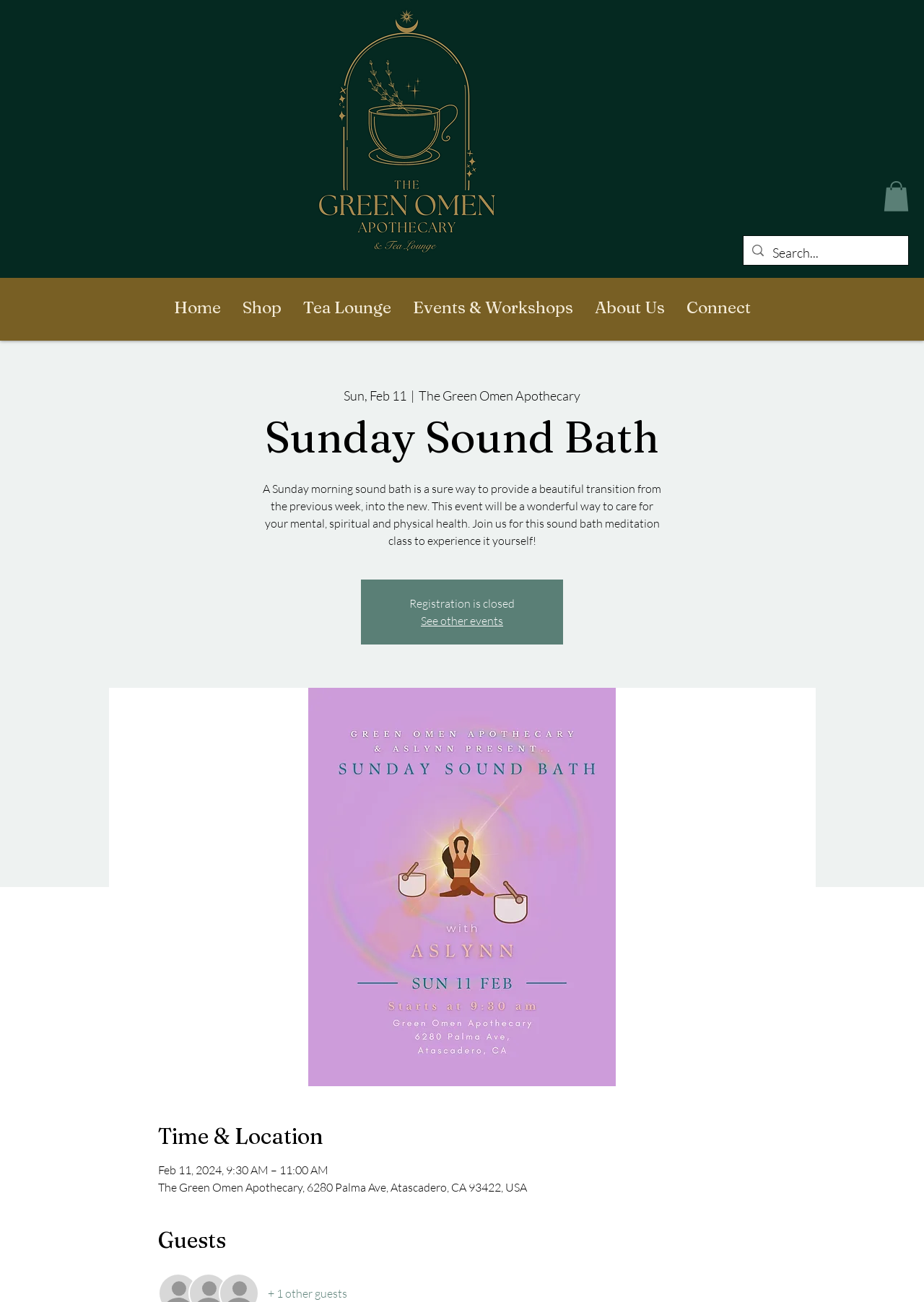Examine the image carefully and respond to the question with a detailed answer: 
What is the name of the event?

I found the answer by looking at the heading element with the text 'Sunday Sound Bath' which is located at the top of the page, indicating that it is the title of the event.